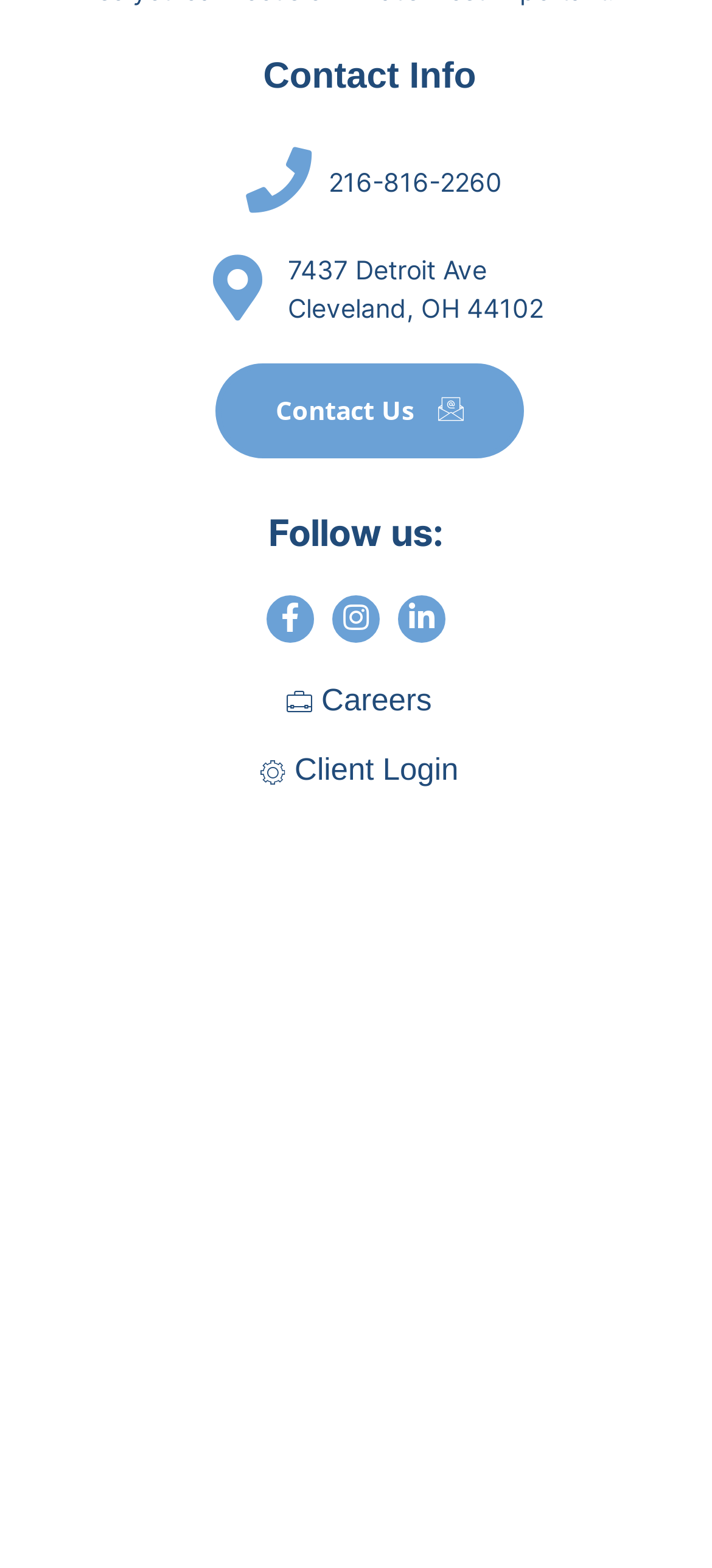Find the bounding box coordinates of the area to click in order to follow the instruction: "View careers opportunities".

[0.103, 0.436, 0.897, 0.458]